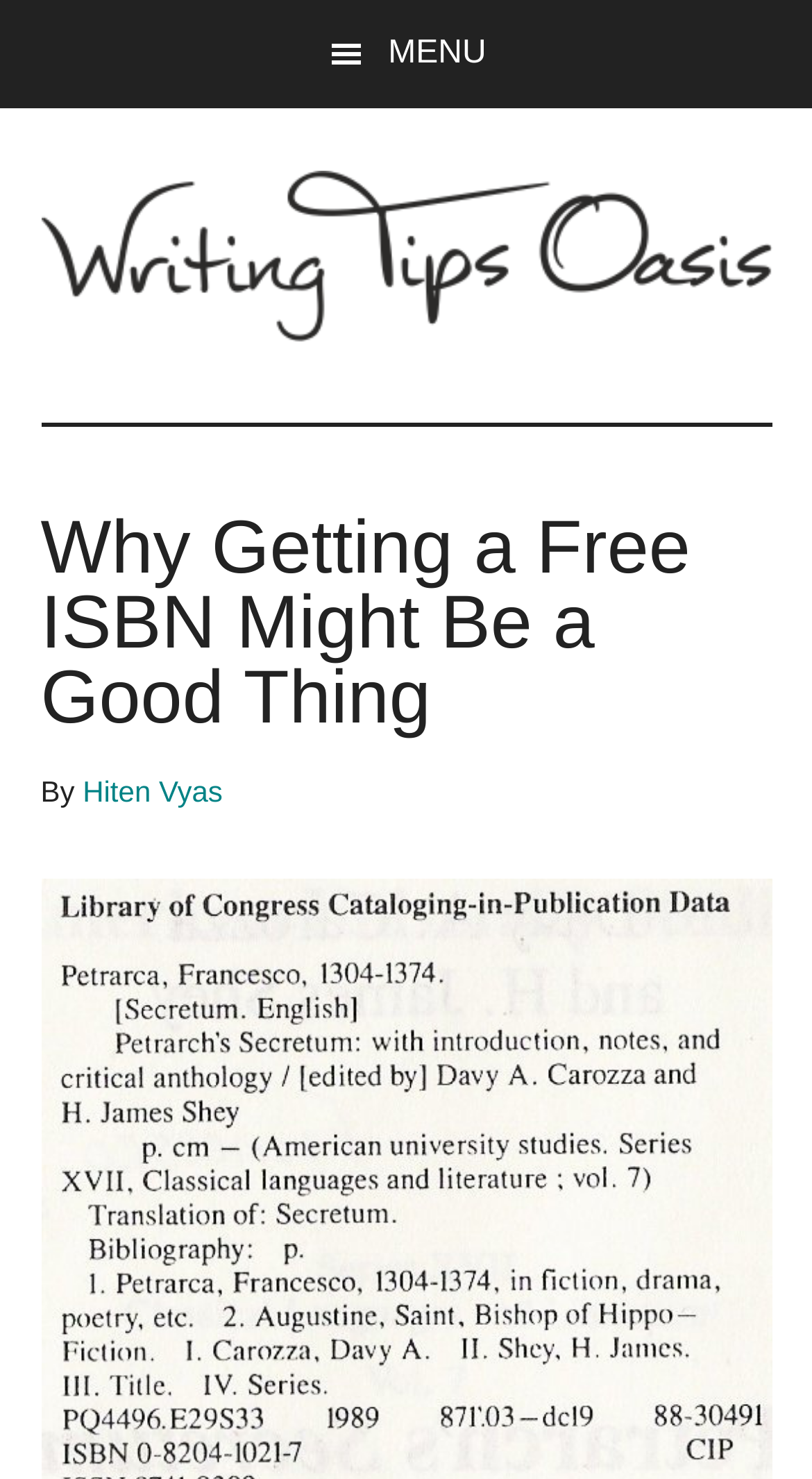Please give a short response to the question using one word or a phrase:
What is the purpose of the button at the top?

MENU